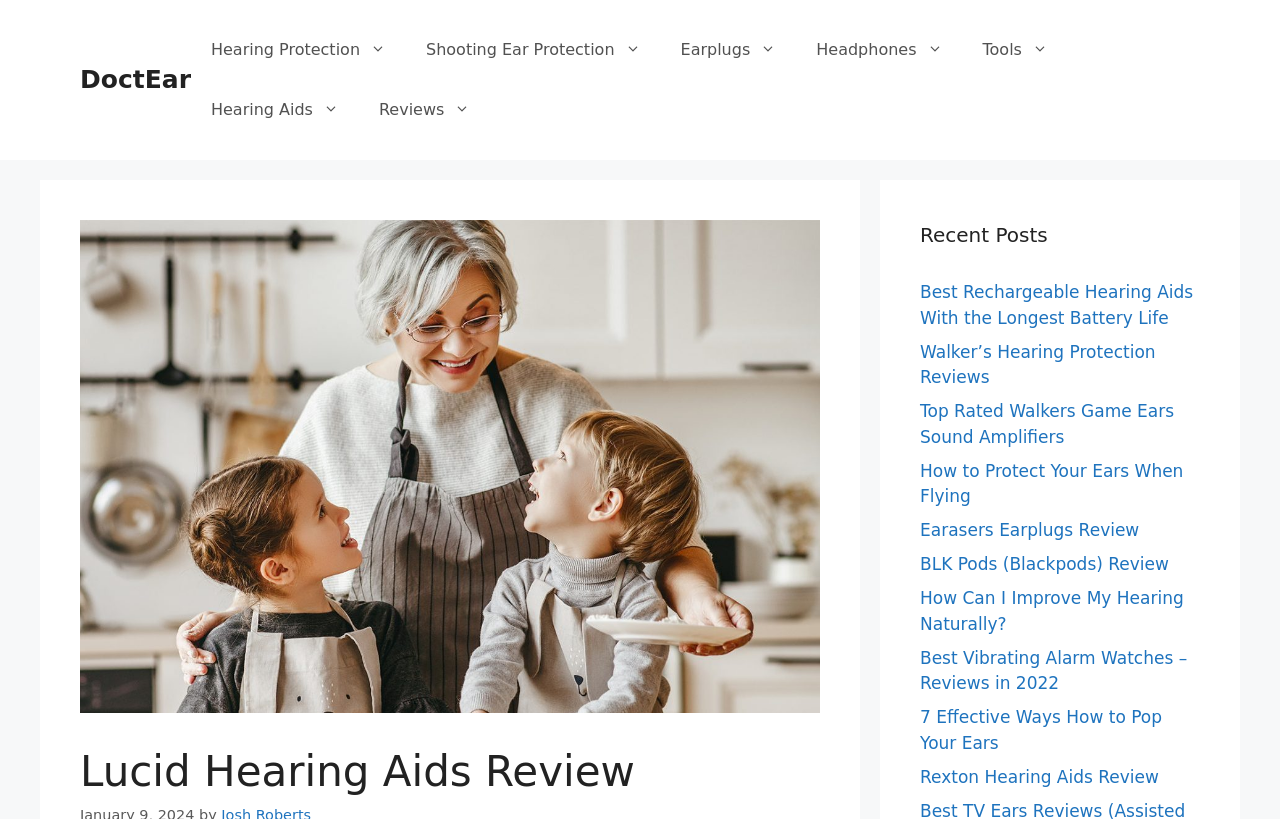How many navigation links are there? Please answer the question using a single word or phrase based on the image.

8